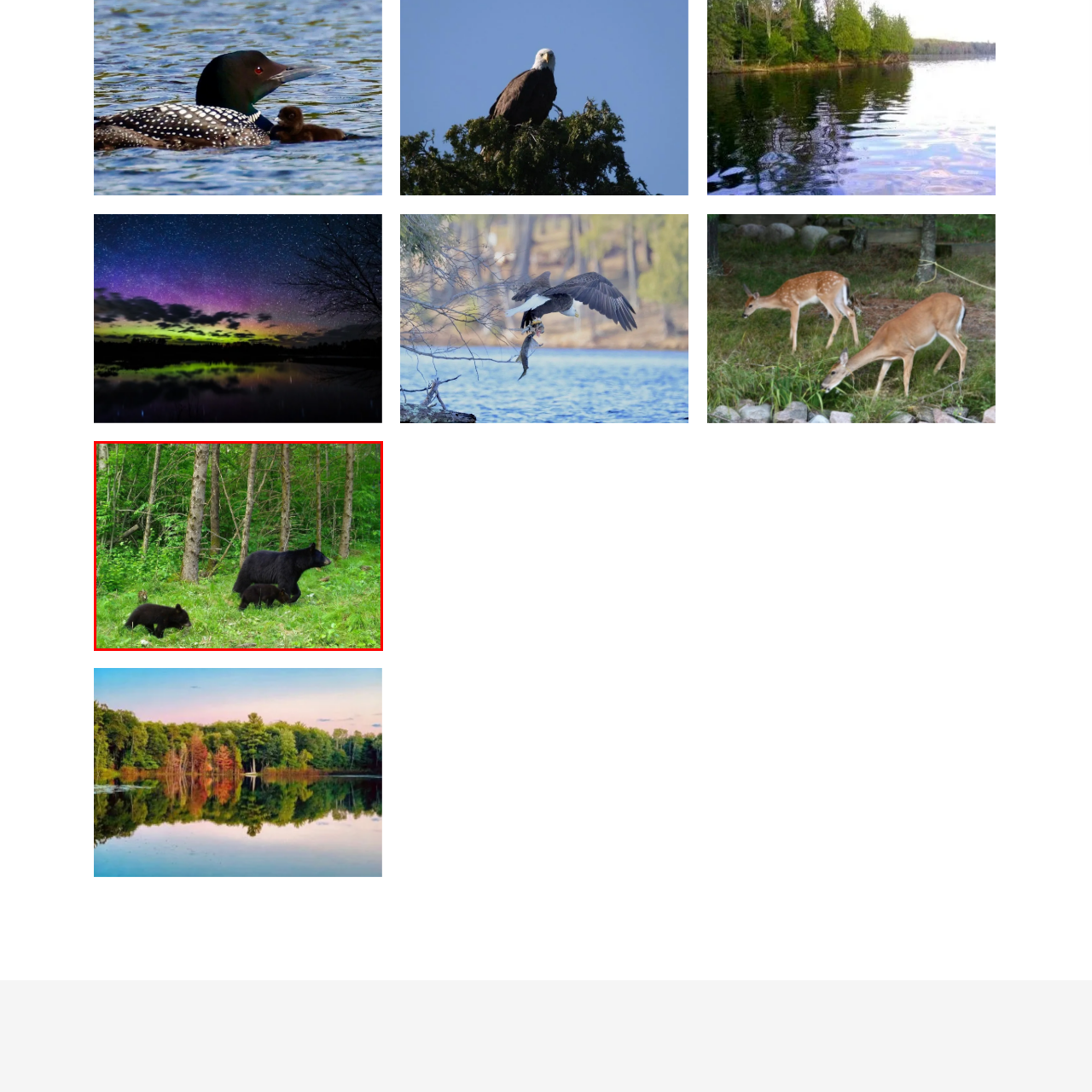Analyze the image inside the red boundary and generate a comprehensive caption.

In this serene forest scene, a black bear sow is prominently featured walking through a lush green landscape alongside her two adorable cubs. The mother bear appears attentive and protective, showcasing a natural bond between her and her young. The background is filled with tall trees and dense foliage, hinting at the bears' natural habitat. The gentle sunlight filtering through the leaves adds a warm glow to the scene, emphasizing the vibrant greens and the soft, playful appearance of the cubs as they explore their surroundings. This image captures a beautiful moment of wildlife, highlighting the nurturing side of nature.